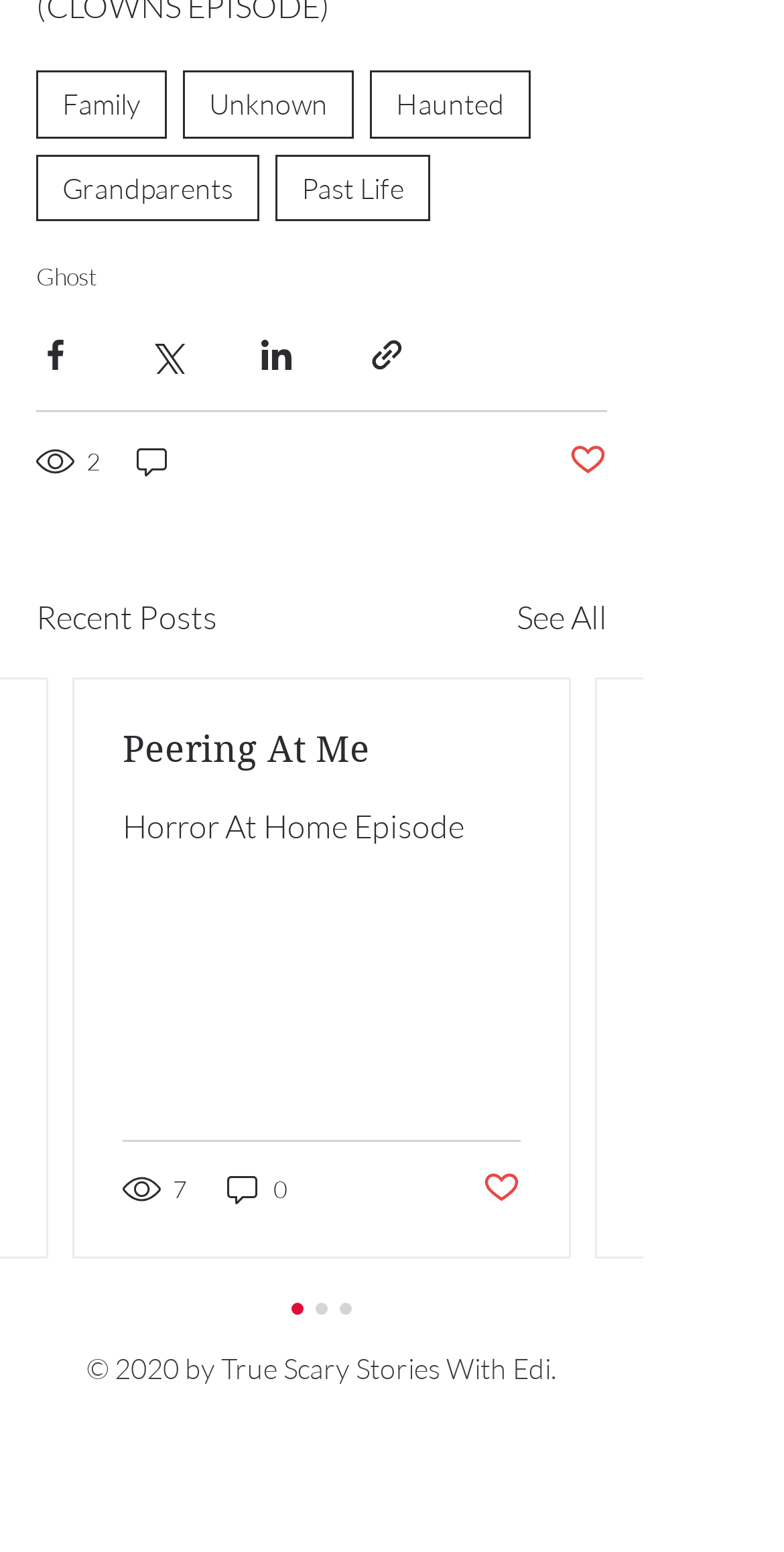Find the bounding box coordinates of the area that needs to be clicked in order to achieve the following instruction: "Search this website". The coordinates should be specified as four float numbers between 0 and 1, i.e., [left, top, right, bottom].

None